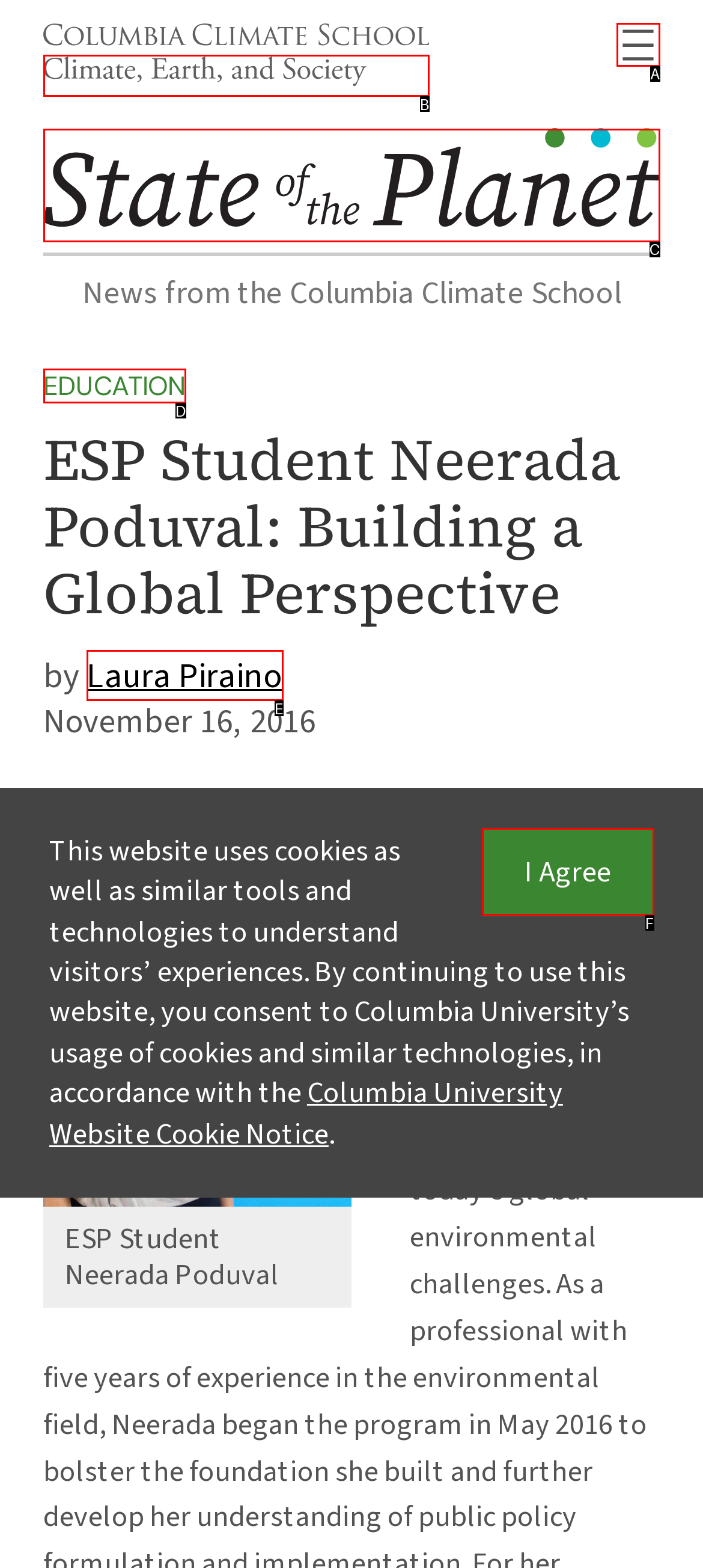From the available choices, determine which HTML element fits this description: State of the Planet.sotp-svg{fill:#231f20} Respond with the correct letter.

C